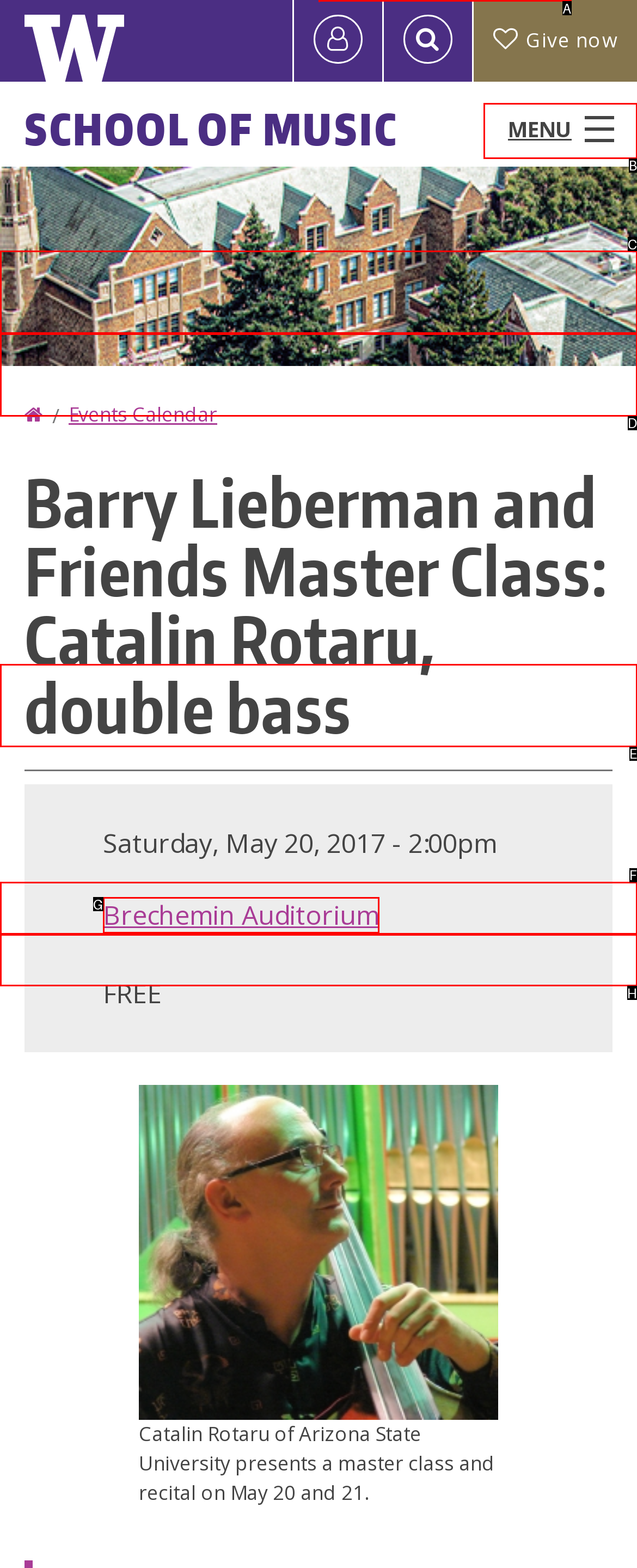Identify the letter of the option that should be selected to accomplish the following task: Skip to main content. Provide the letter directly.

A